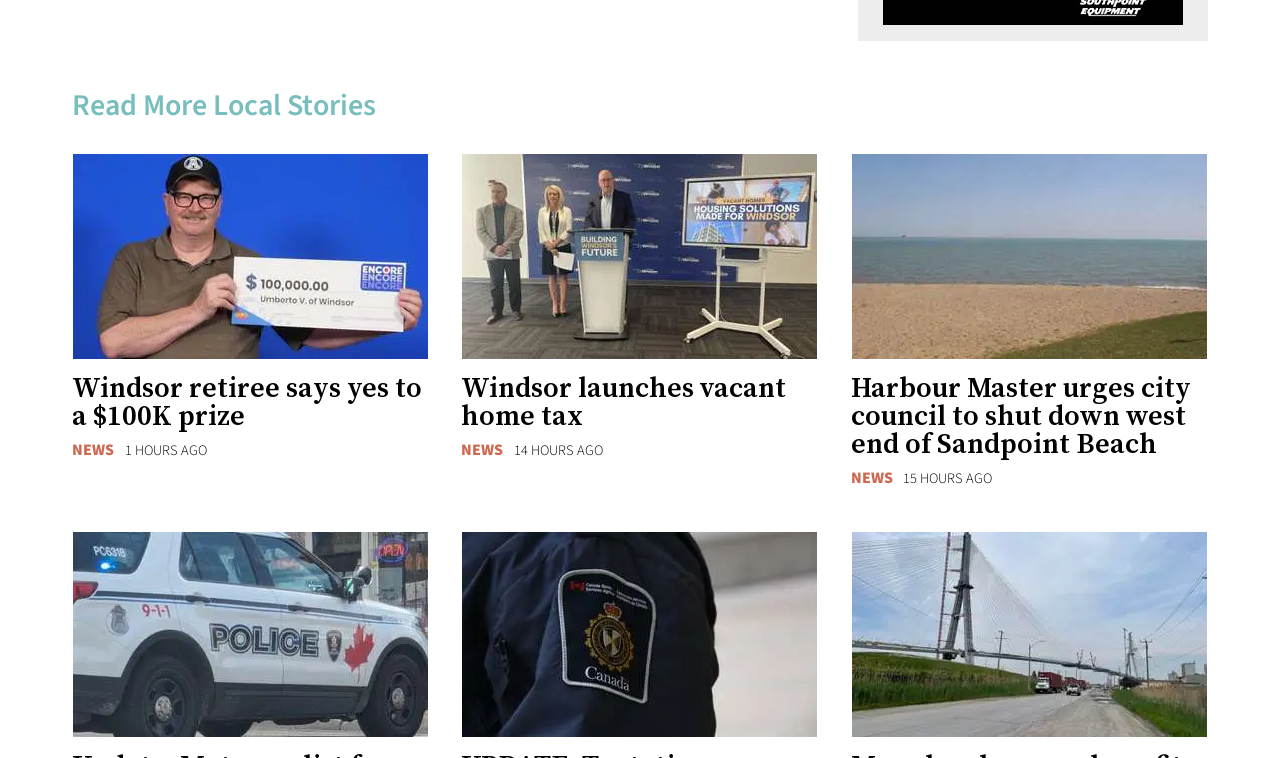Locate the bounding box coordinates of the area you need to click to fulfill this instruction: 'View news about Windsor launching vacant home tax'. The coordinates must be in the form of four float numbers ranging from 0 to 1: [left, top, right, bottom].

[0.36, 0.495, 0.64, 0.569]